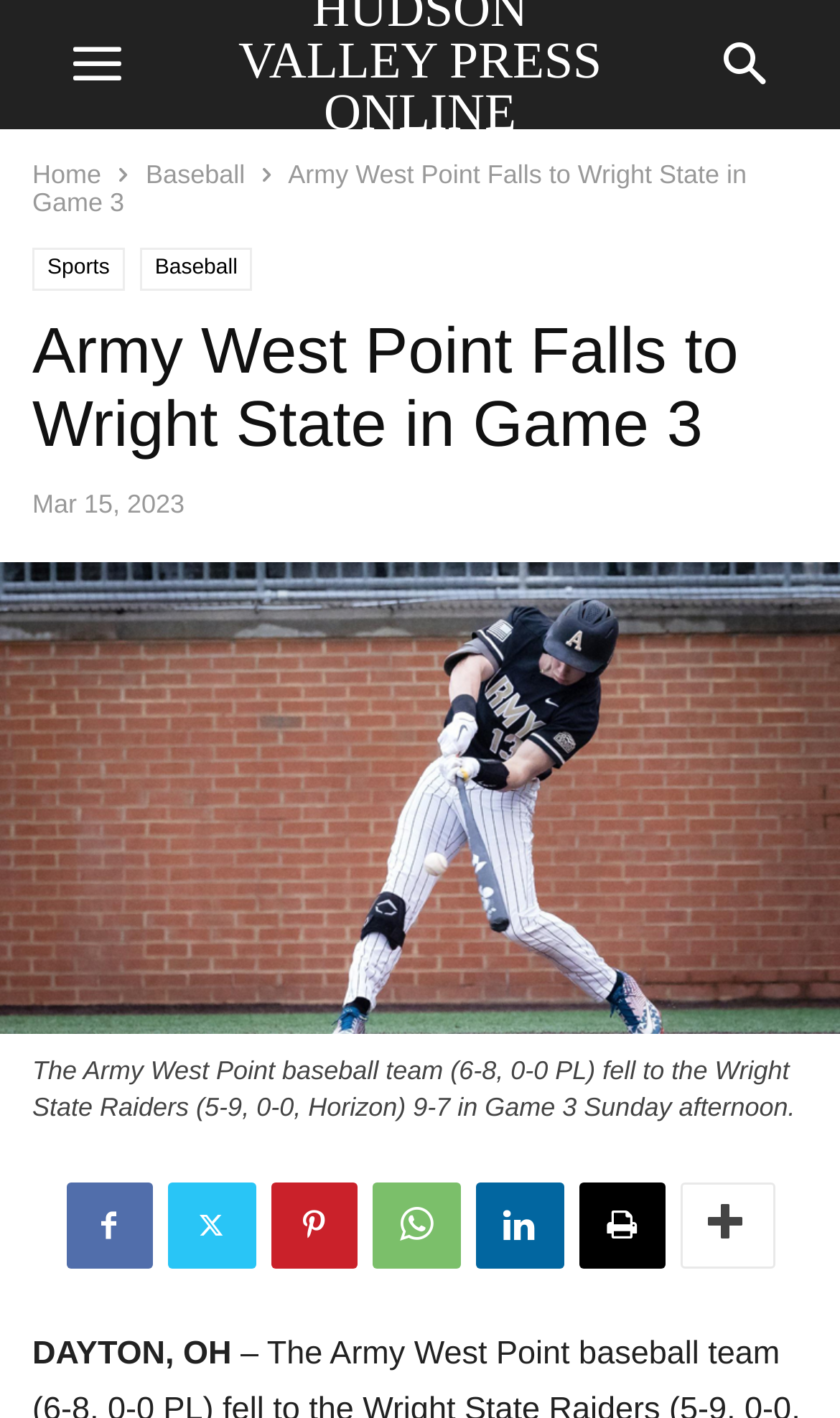How many links are there at the top of the page?
Refer to the image and answer the question using a single word or phrase.

2